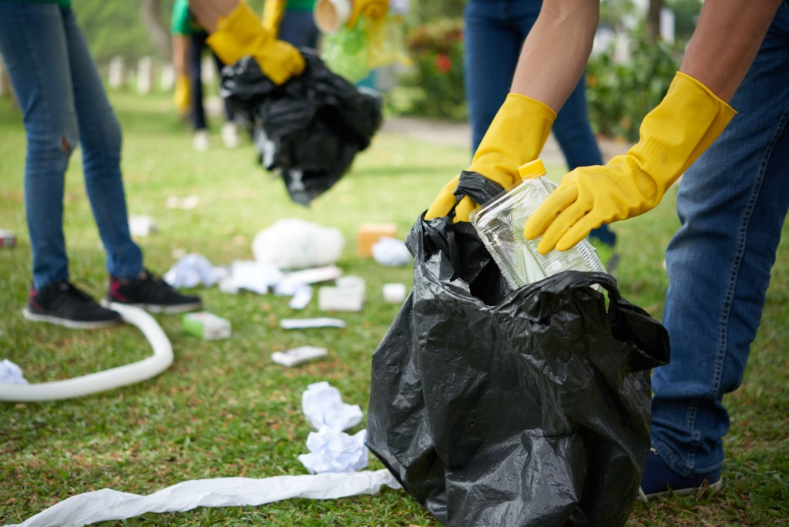What is being placed into the large black garbage bag?
Answer the question based on the image using a single word or a brief phrase.

Transparent container